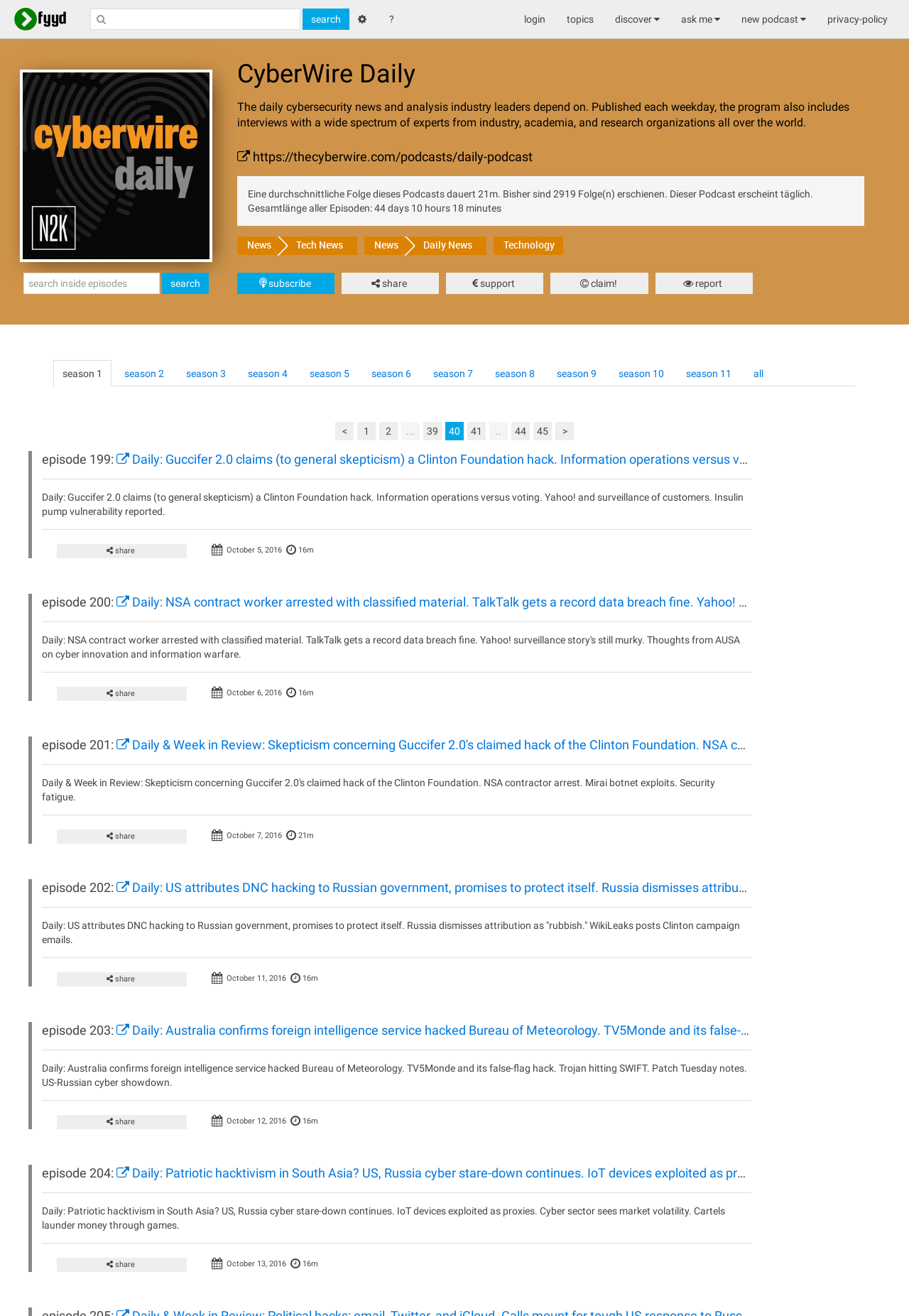Identify the bounding box coordinates of the region that should be clicked to execute the following instruction: "subscribe".

[0.261, 0.207, 0.368, 0.223]